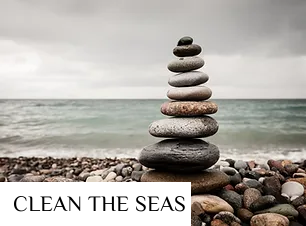Describe the image with as much detail as possible.

The image depicts a carefully balanced stack of stones, symbolizing harmony and tranquility, positioned on a rocky shoreline with gentle waves lapping in the background. The ocean, with its varying shades of blue and gray, stretches towards a cloudy sky, providing a serene yet dramatic atmosphere. Overlaying the image are the bold words "CLEAN THE SEAS," conveying a strong message about environmental conservation. This visual aligns with the mission of the organization, 4Ocean, which focuses on removing trash from the ocean, emphasizing their commitment to cleaning marine environments through efforts such as their bracelet program that helps fund these initiatives. Such imagery not only highlights the beauty of nature but also underlines the importance of preserving it for future generations.